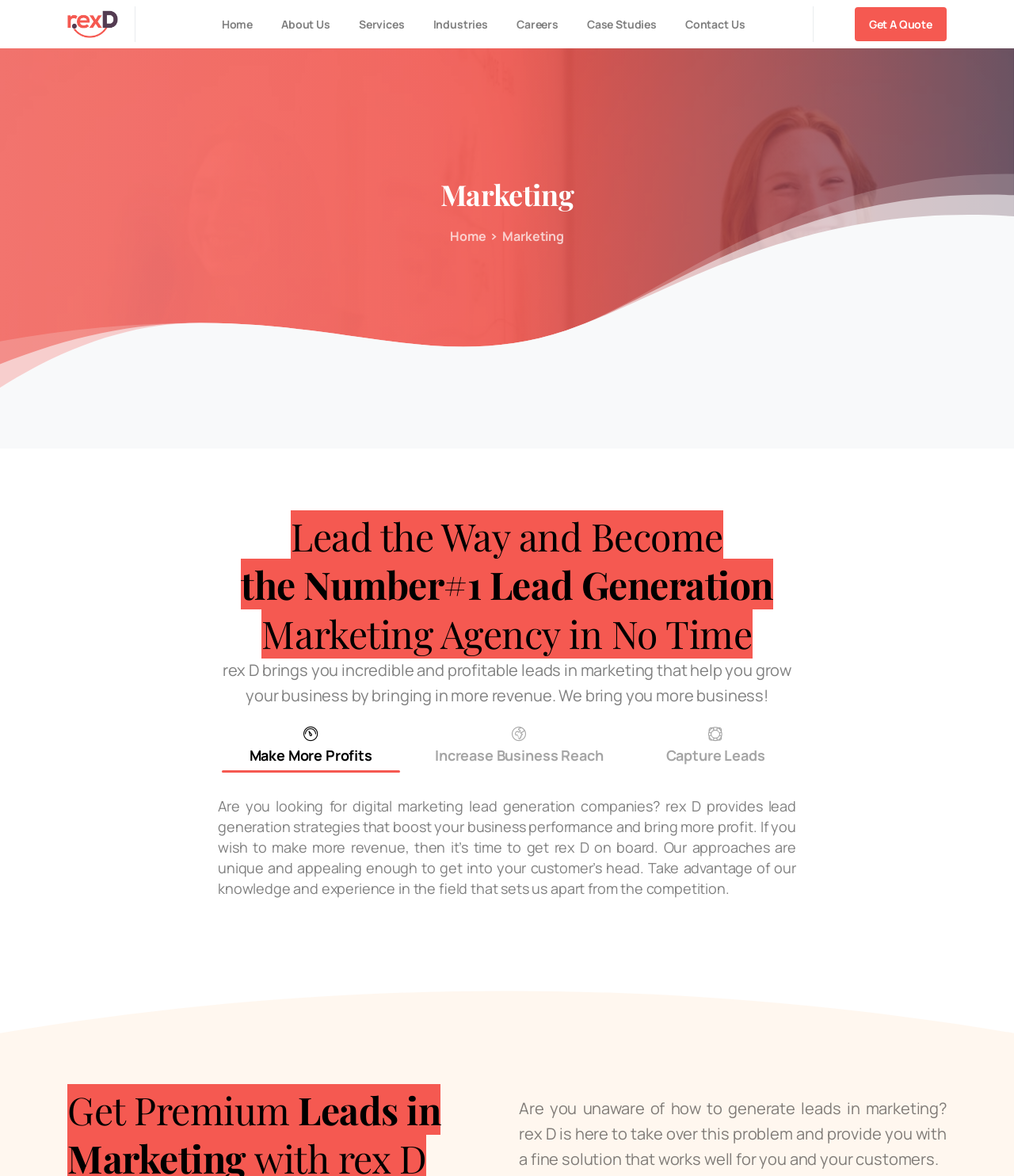Provide a single word or phrase to answer the given question: 
What is the company name?

rex D